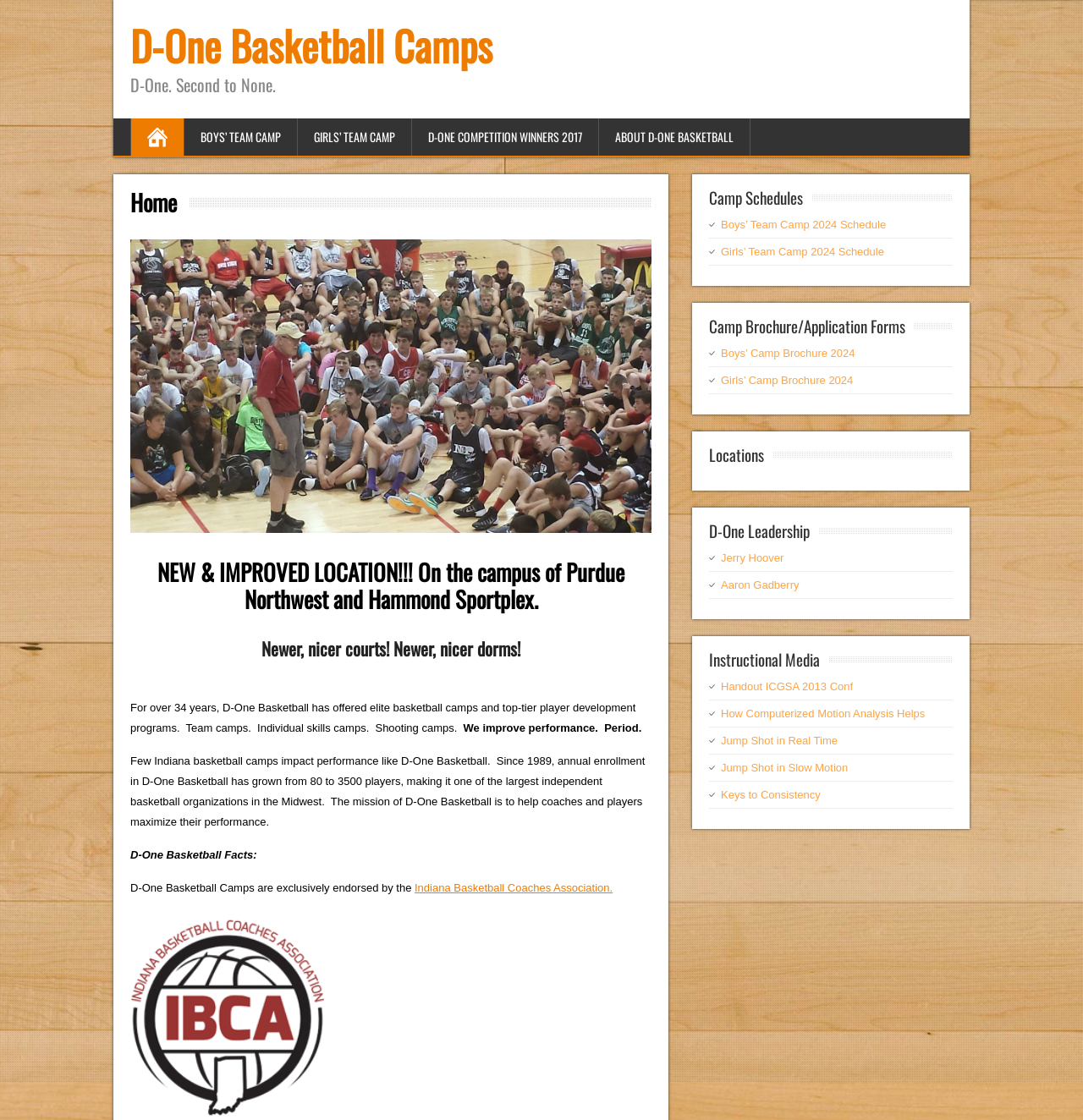Find and provide the bounding box coordinates for the UI element described here: "01.09.202327.09.2023". The coordinates should be given as four float numbers between 0 and 1: [left, top, right, bottom].

None